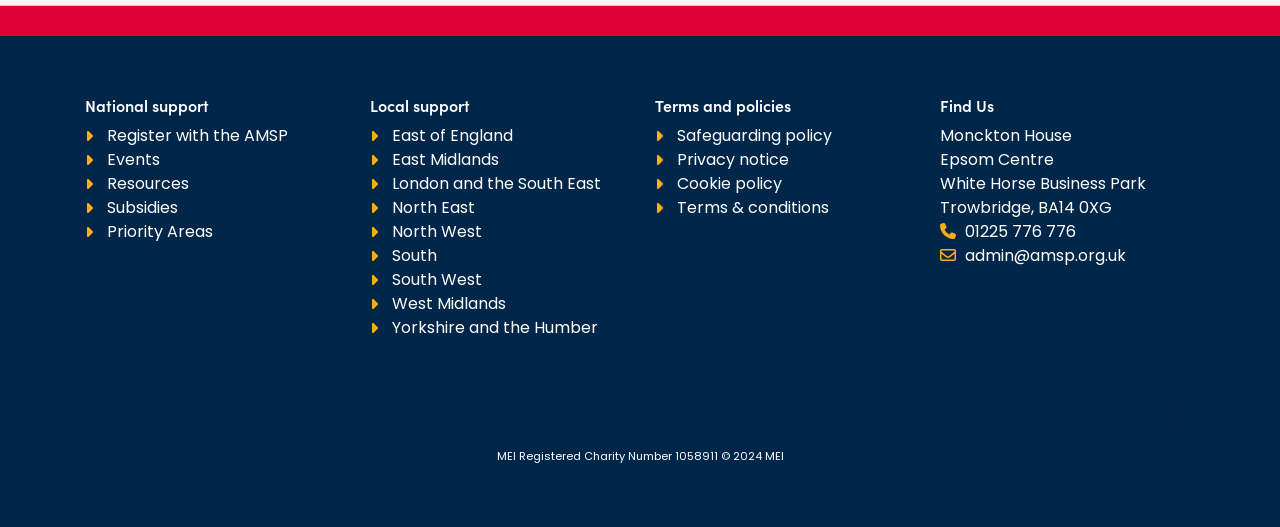Extract the bounding box coordinates for the described element: "01225 776 776". The coordinates should be represented as four float numbers between 0 and 1: [left, top, right, bottom].

[0.754, 0.427, 0.841, 0.457]